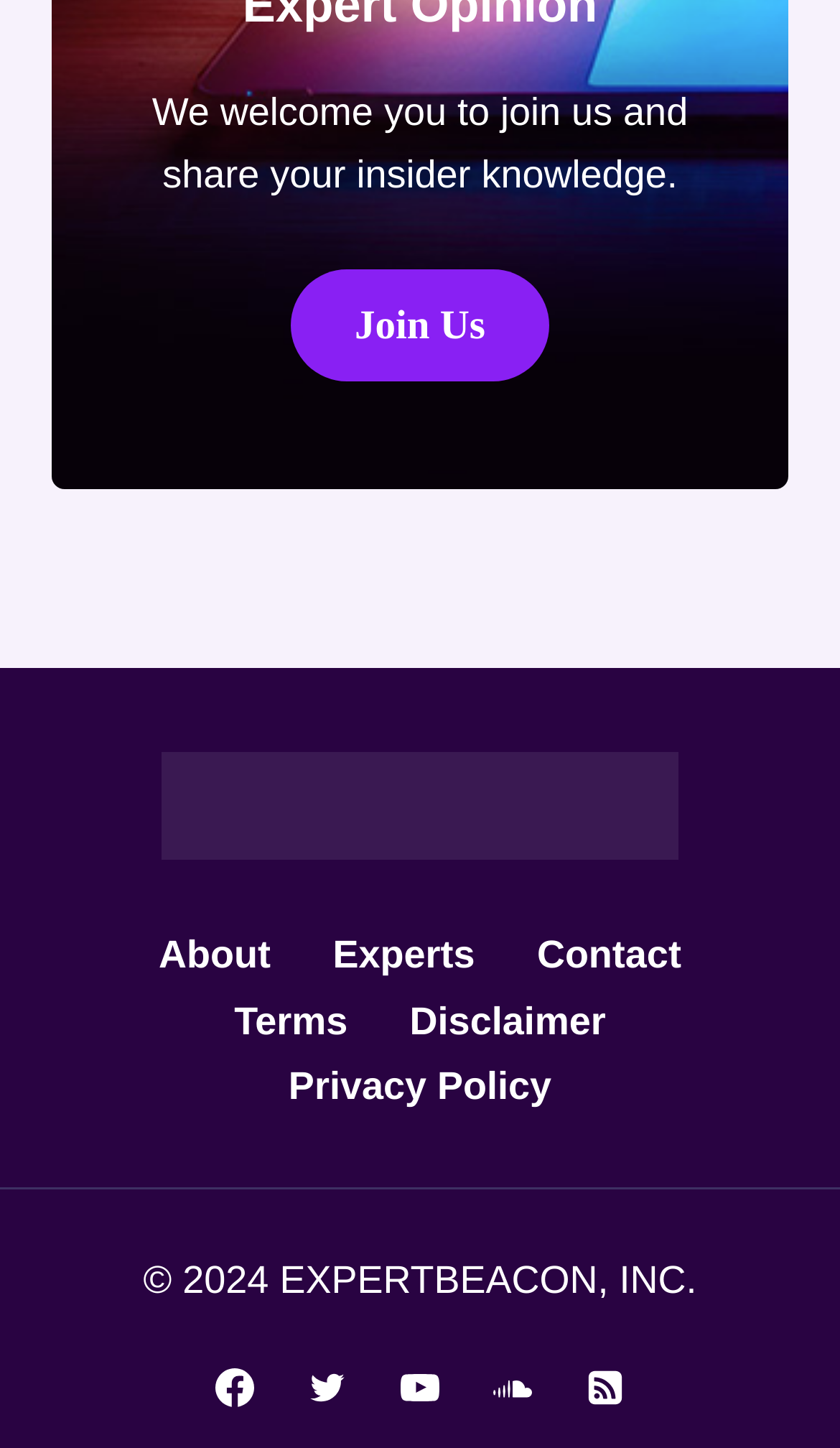Predict the bounding box coordinates for the UI element described as: "YouTube". The coordinates should be four float numbers between 0 and 1, presented as [left, top, right, bottom].

[0.454, 0.932, 0.546, 0.986]